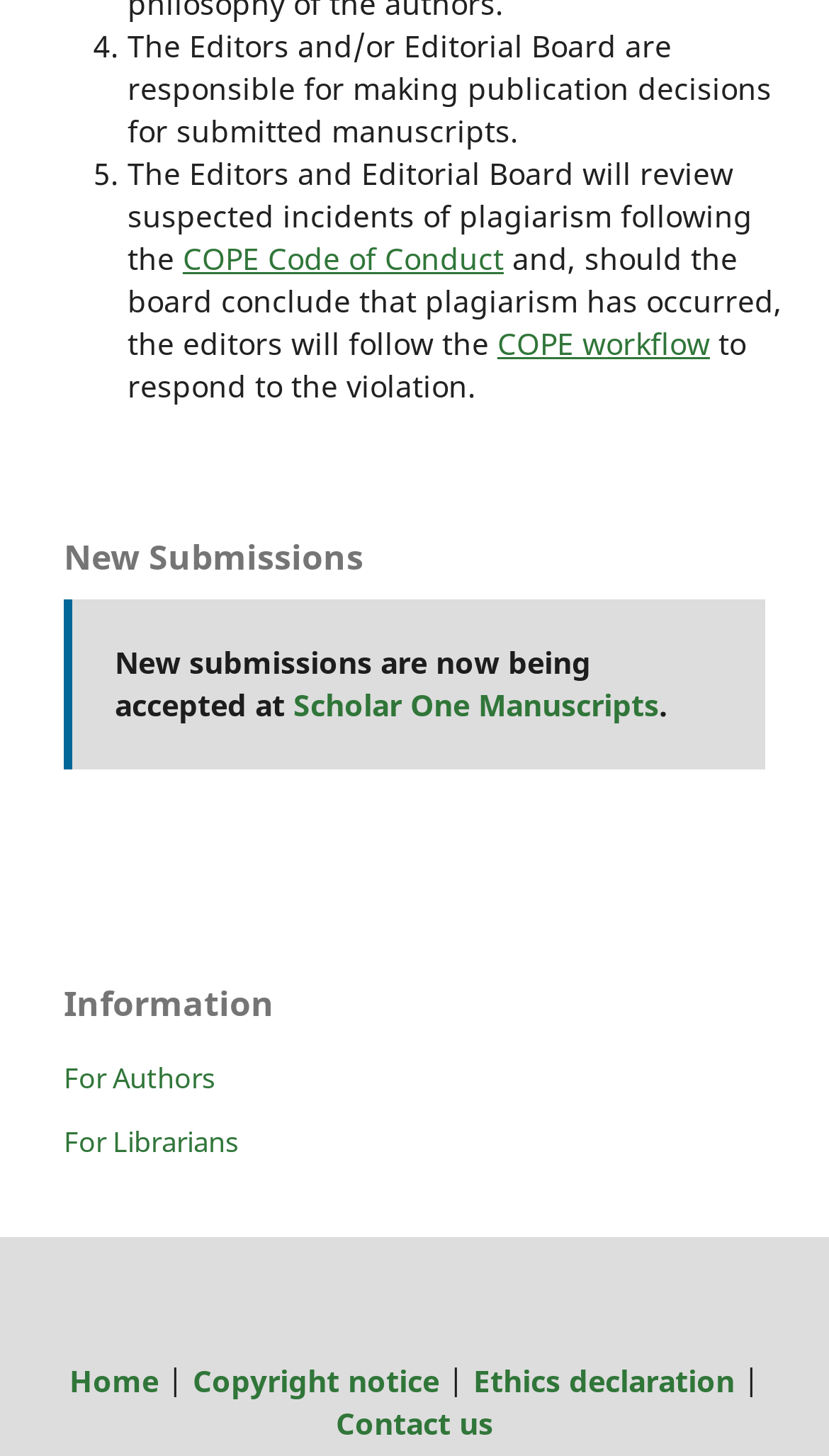Please determine the bounding box coordinates for the element that should be clicked to follow these instructions: "View 'Copyright notice'".

[0.232, 0.935, 0.529, 0.962]